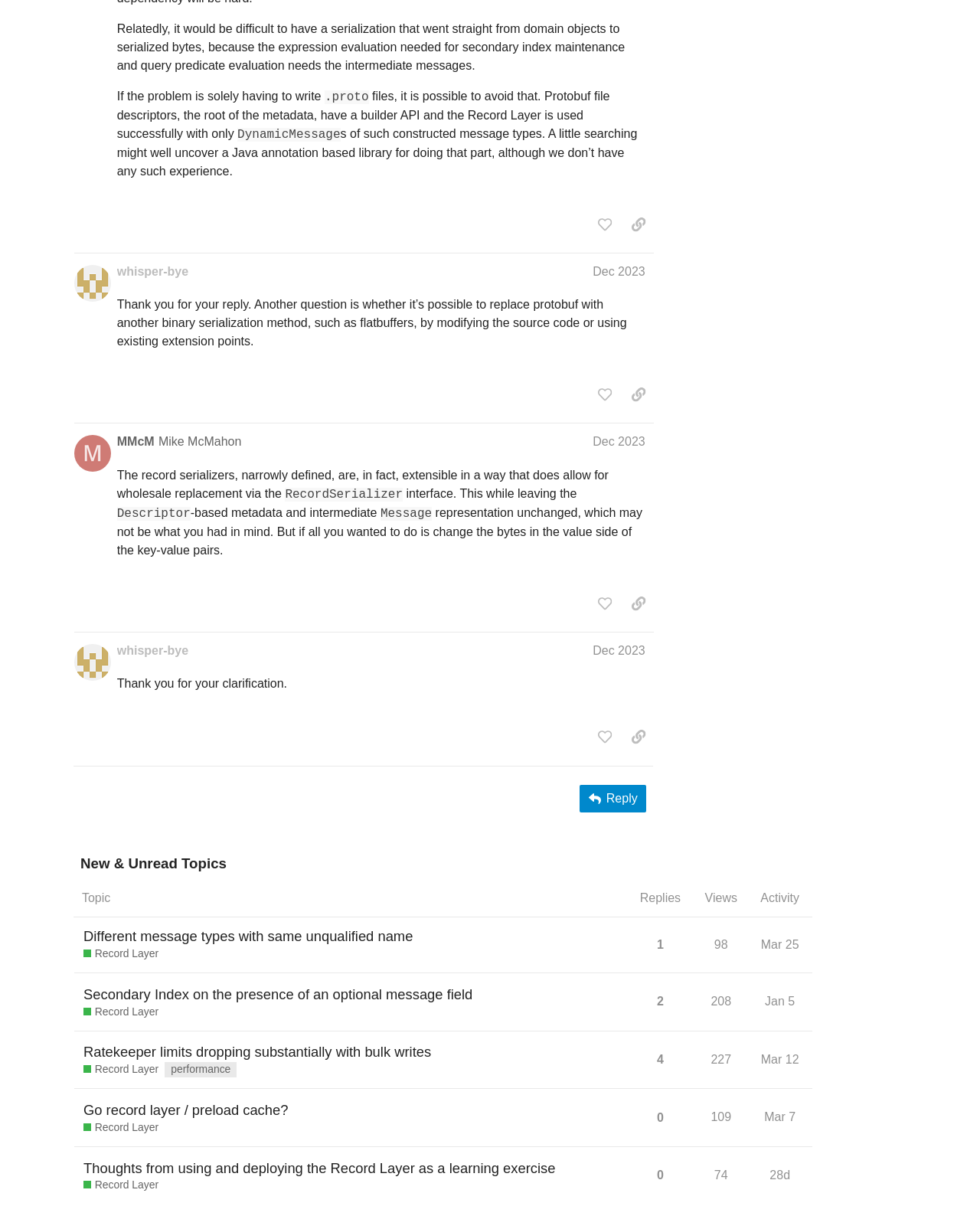Determine the bounding box coordinates of the UI element that matches the following description: "whisper-bye". The coordinates should be four float numbers between 0 and 1 in the format [left, top, right, bottom].

[0.119, 0.216, 0.192, 0.231]